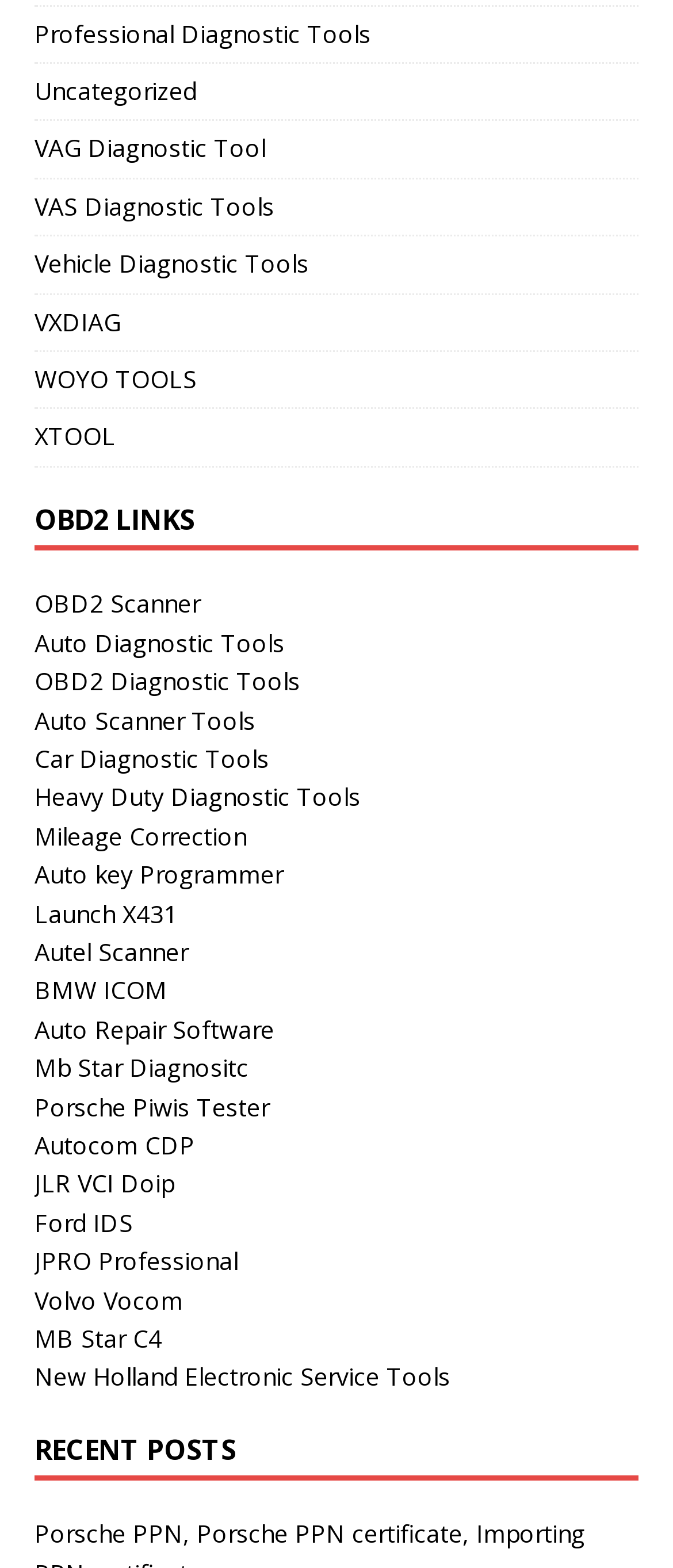Identify and provide the bounding box coordinates of the UI element described: "JLR VCI Doip". The coordinates should be formatted as [left, top, right, bottom], with each number being a float between 0 and 1.

[0.051, 0.744, 0.259, 0.765]